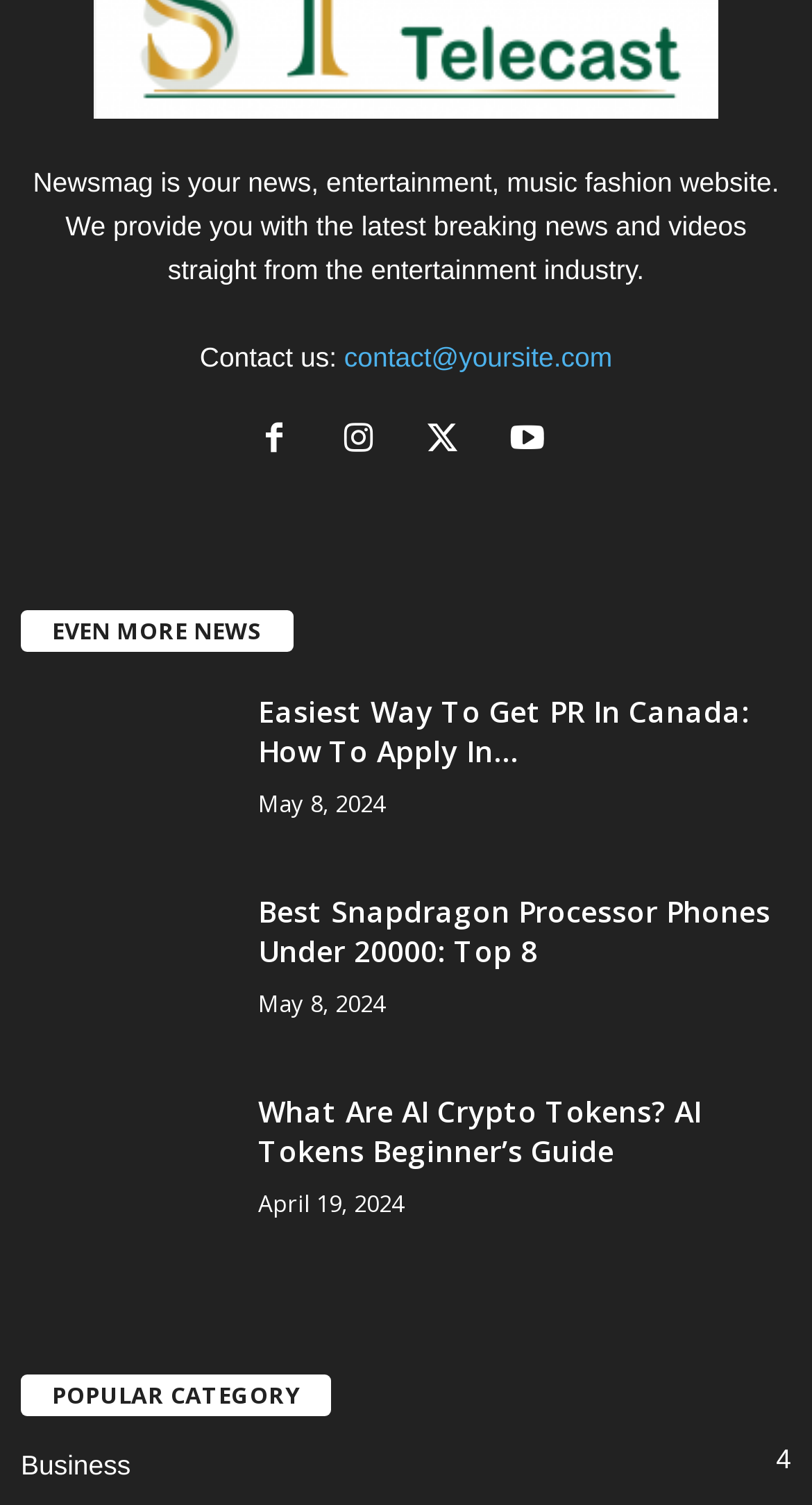Please identify the bounding box coordinates of the element I need to click to follow this instruction: "Read more about Easiest Way To Get PR In Canada".

[0.026, 0.46, 0.282, 0.564]